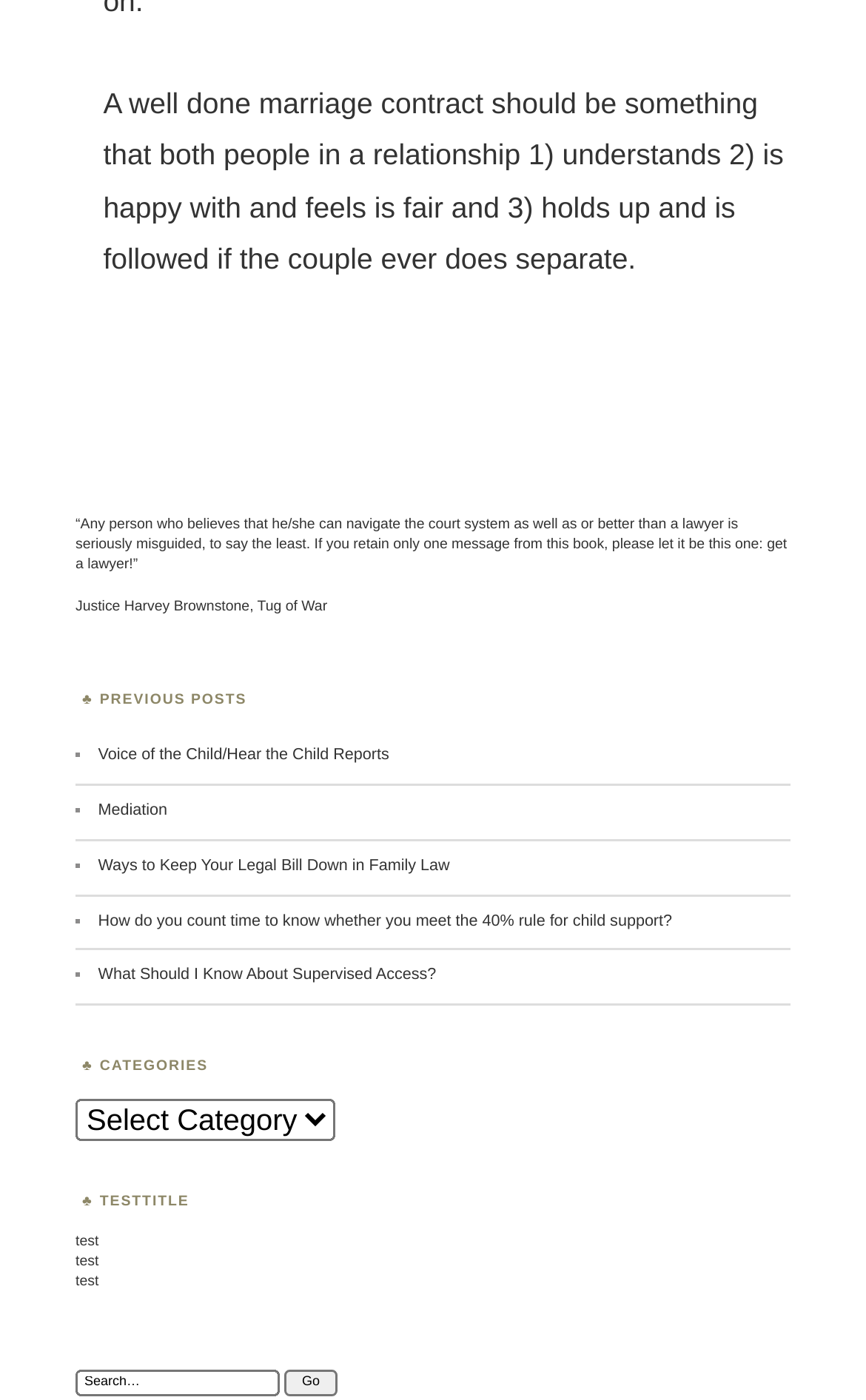Identify the bounding box coordinates of the section that should be clicked to achieve the task described: "Click on 'Go'".

[0.328, 0.979, 0.39, 0.998]